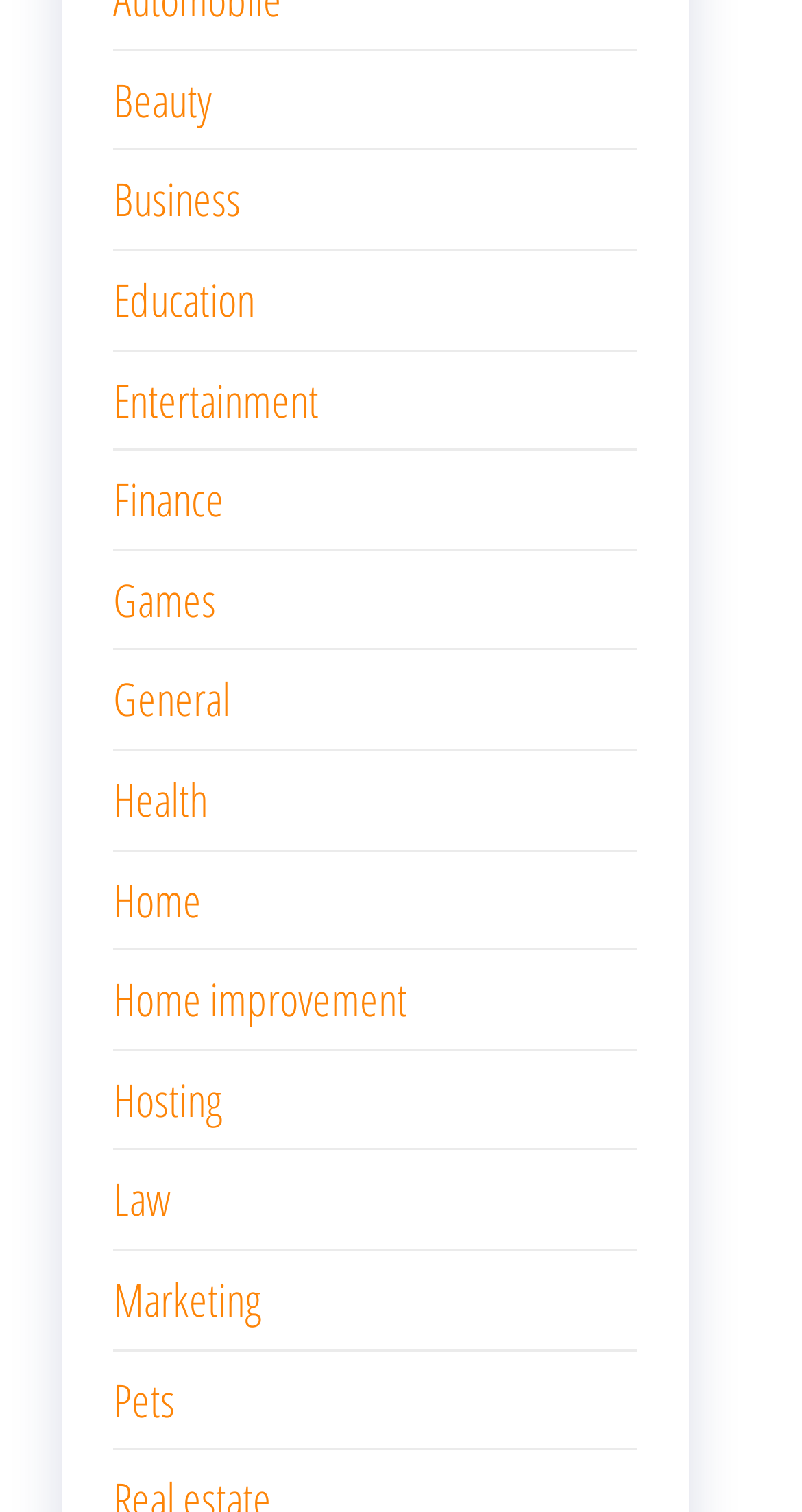Please determine the bounding box coordinates, formatted as (top-left x, top-left y, bottom-right x, bottom-right y), with all values as floating point numbers between 0 and 1. Identify the bounding box of the region described as: Hosting

[0.141, 0.706, 0.277, 0.747]